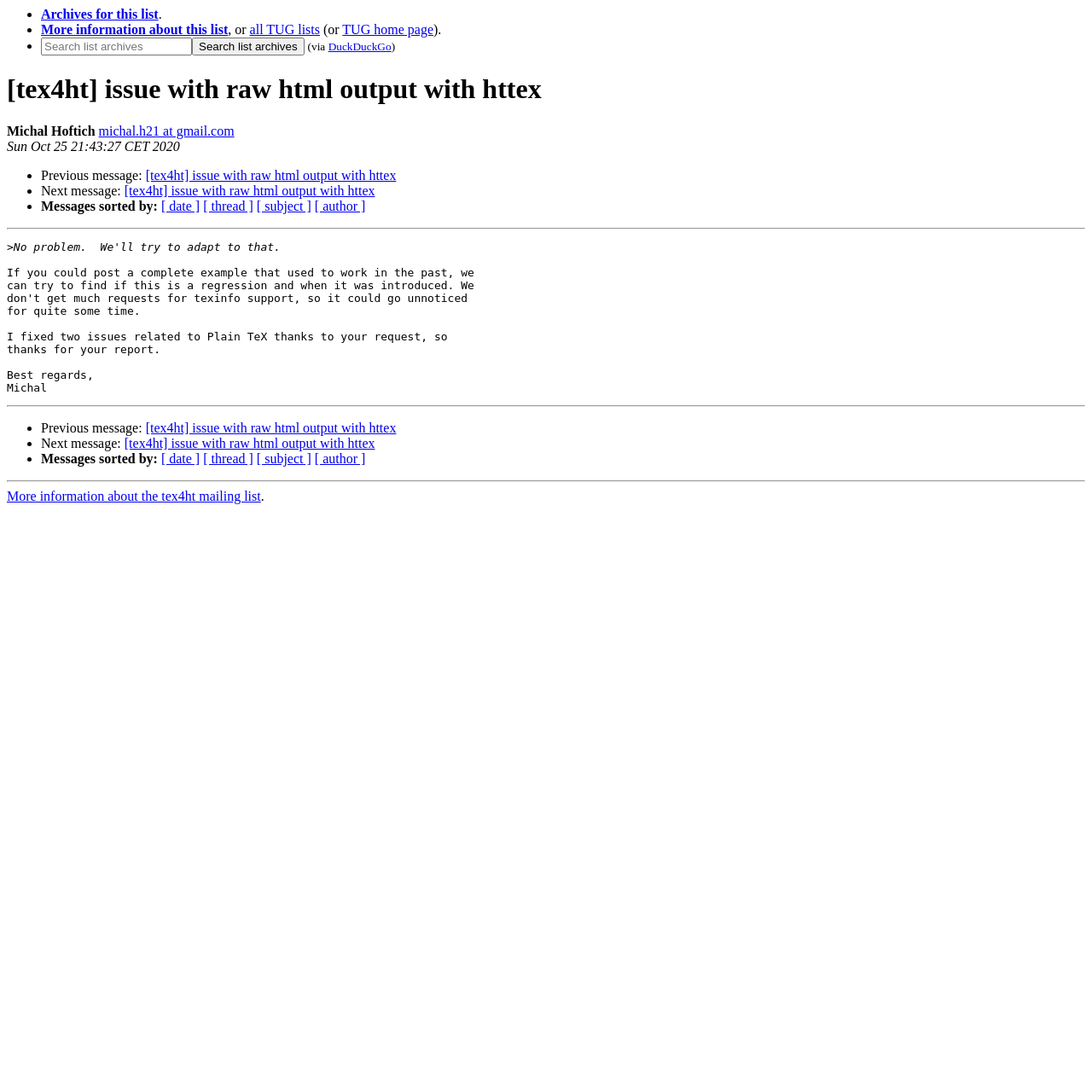Please identify the bounding box coordinates of the element that needs to be clicked to perform the following instruction: "Visit TUG home page".

[0.314, 0.02, 0.397, 0.034]